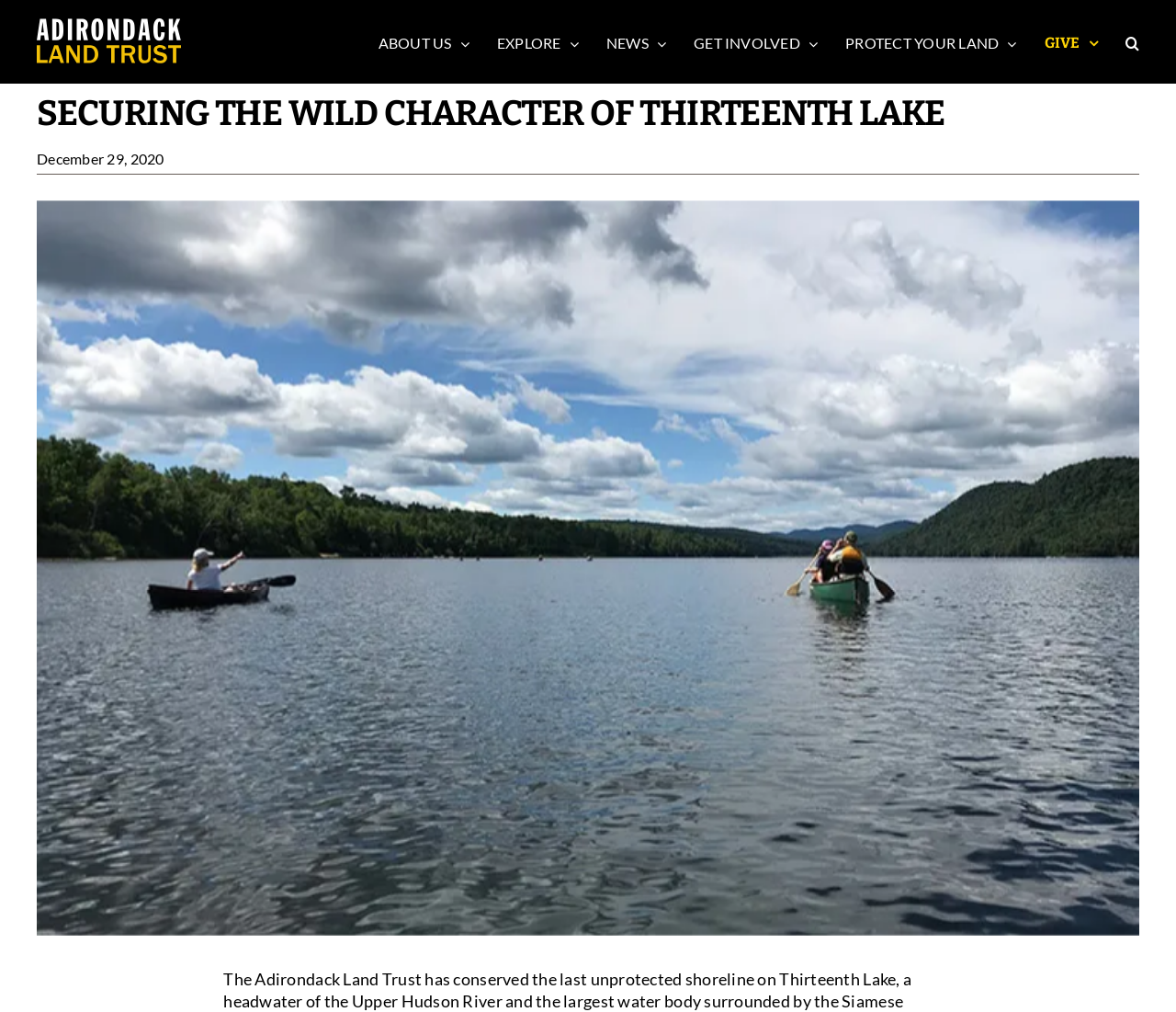Indicate the bounding box coordinates of the element that needs to be clicked to satisfy the following instruction: "Click the Adirondack Land Trust Logo". The coordinates should be four float numbers between 0 and 1, i.e., [left, top, right, bottom].

[0.031, 0.018, 0.154, 0.063]